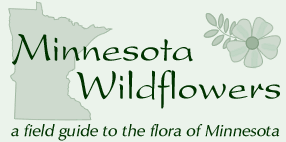Offer a meticulous description of the image.

The image presents the title "Minnesota Wildflowers," accompanied by a graphic of the state of Minnesota and a flower illustration. The text exemplifies a dedicated field guide to the flora of Minnesota, highlighting the state's rich biodiversity. This visual representation aims to engage nature enthusiasts and provide valuable information about the wildflowers found across the region. The soft colors and delicate design elements suggest a focus on the natural beauty and exploration of Minnesota's wildflower species.